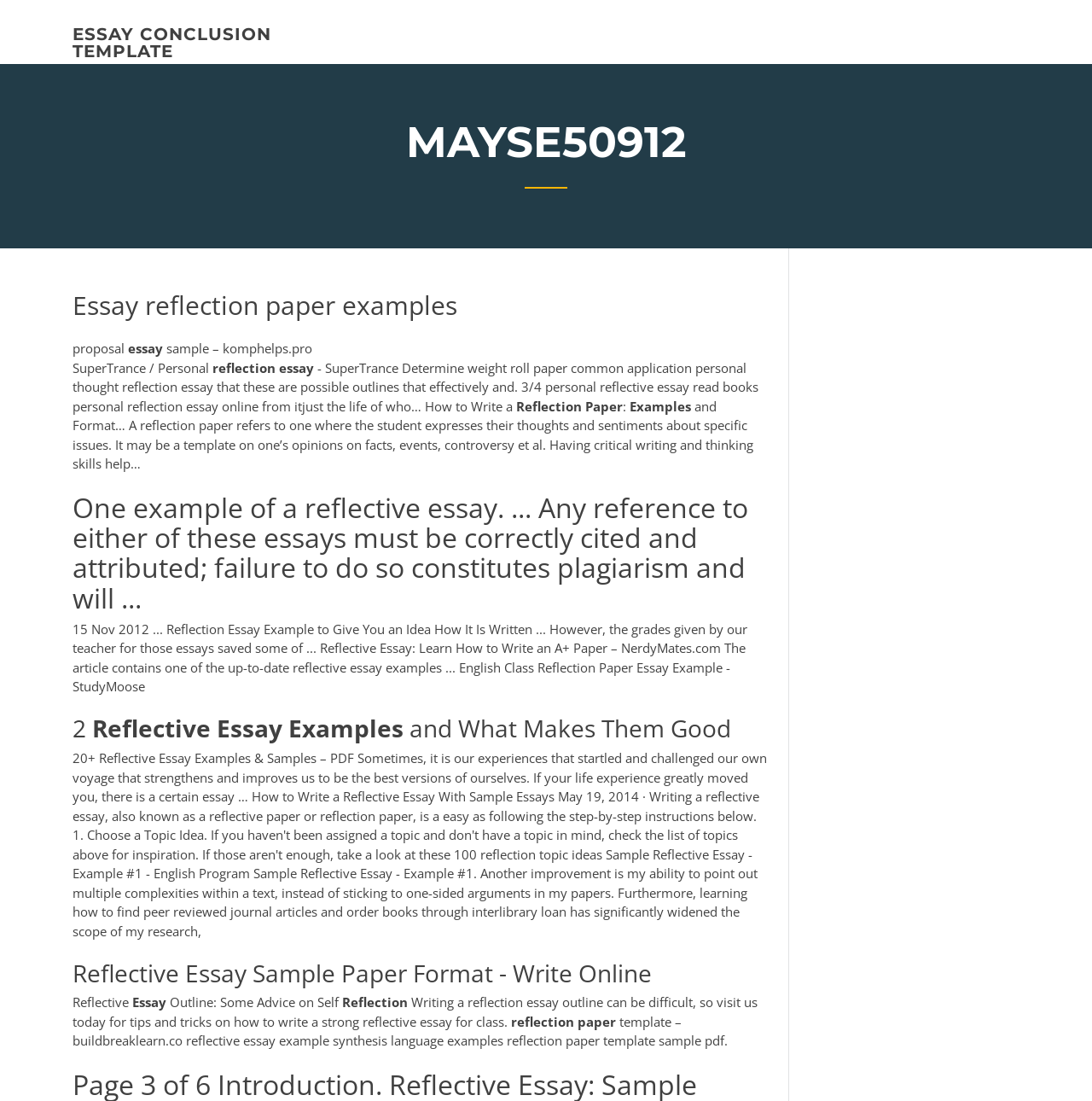Write an elaborate caption that captures the essence of the webpage.

The webpage appears to be a collection of resources and examples related to writing reflection papers and essays. At the top, there is a link to an "ESSAY CONCLUSION TEMPLATE" and a heading that reads "MAYSE50912". Below this, there is a series of headings and static text elements that provide information and examples of reflection papers.

The main content of the page is divided into several sections, each with its own heading and descriptive text. The first section appears to be an introduction to reflection papers, with a static text element that explains what a reflection paper is and how it is written.

The next section provides an example of a reflective essay, with a heading that reads "One example of a reflective essay..." and a static text element that contains the essay text. This is followed by several more sections, each with its own heading and example of a reflective essay.

There are also several links and resources provided throughout the page, including a link to a "Reflection Essay Example" and a "Reflective Essay Sample Paper Format". Additionally, there are static text elements that provide tips and advice on how to write a strong reflective essay.

At the bottom of the page, there is a section with a heading that reads "2 Reflective Essay Examples and What Makes Them Good", followed by another section with a heading that reads "Reflective Essay Sample Paper Format - Write Online". The page concludes with a static text element that provides additional resources and examples of reflection papers.